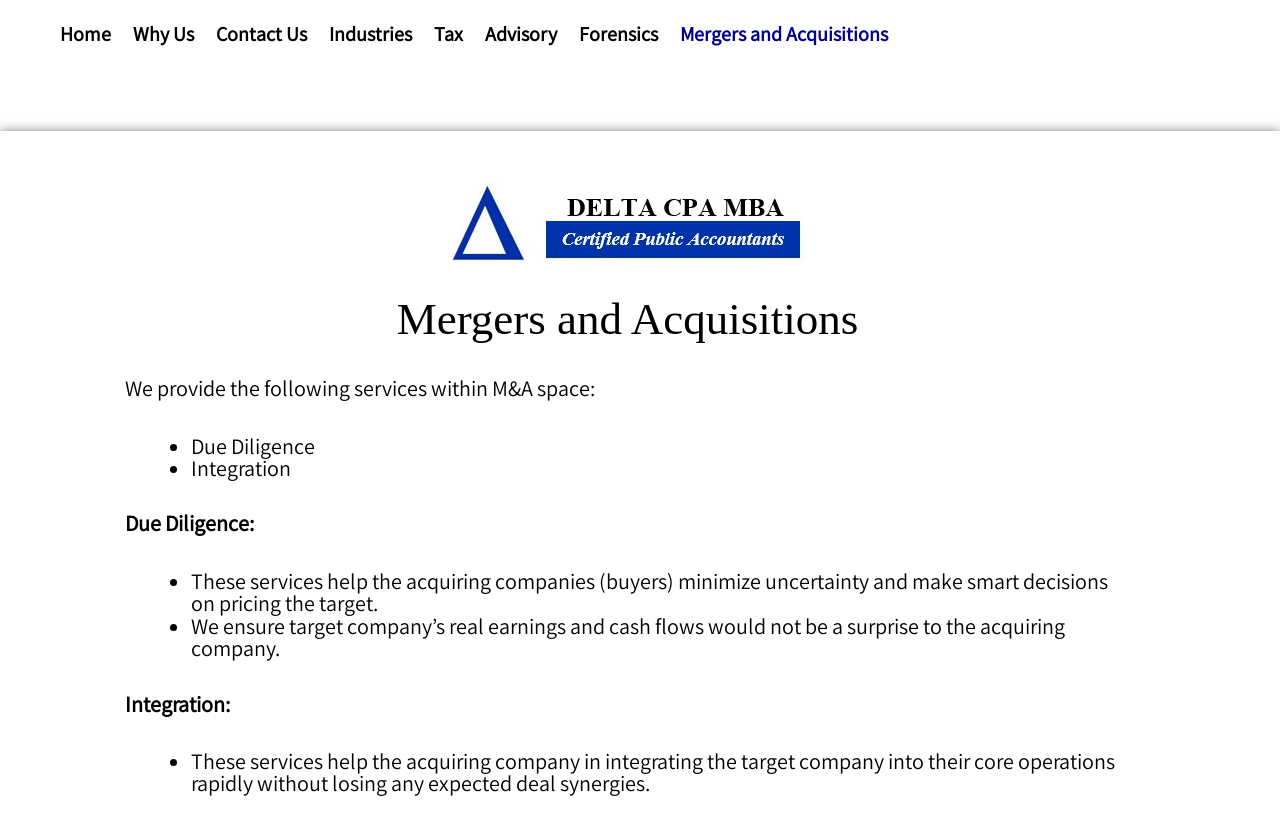Please provide a detailed answer to the question below based on the screenshot: 
What is the name of the company providing M&A services?

The webpage has an image with the text 'DELTA CPA MBA', which suggests that this is the name of the company providing Mergers and Acquisitions services.